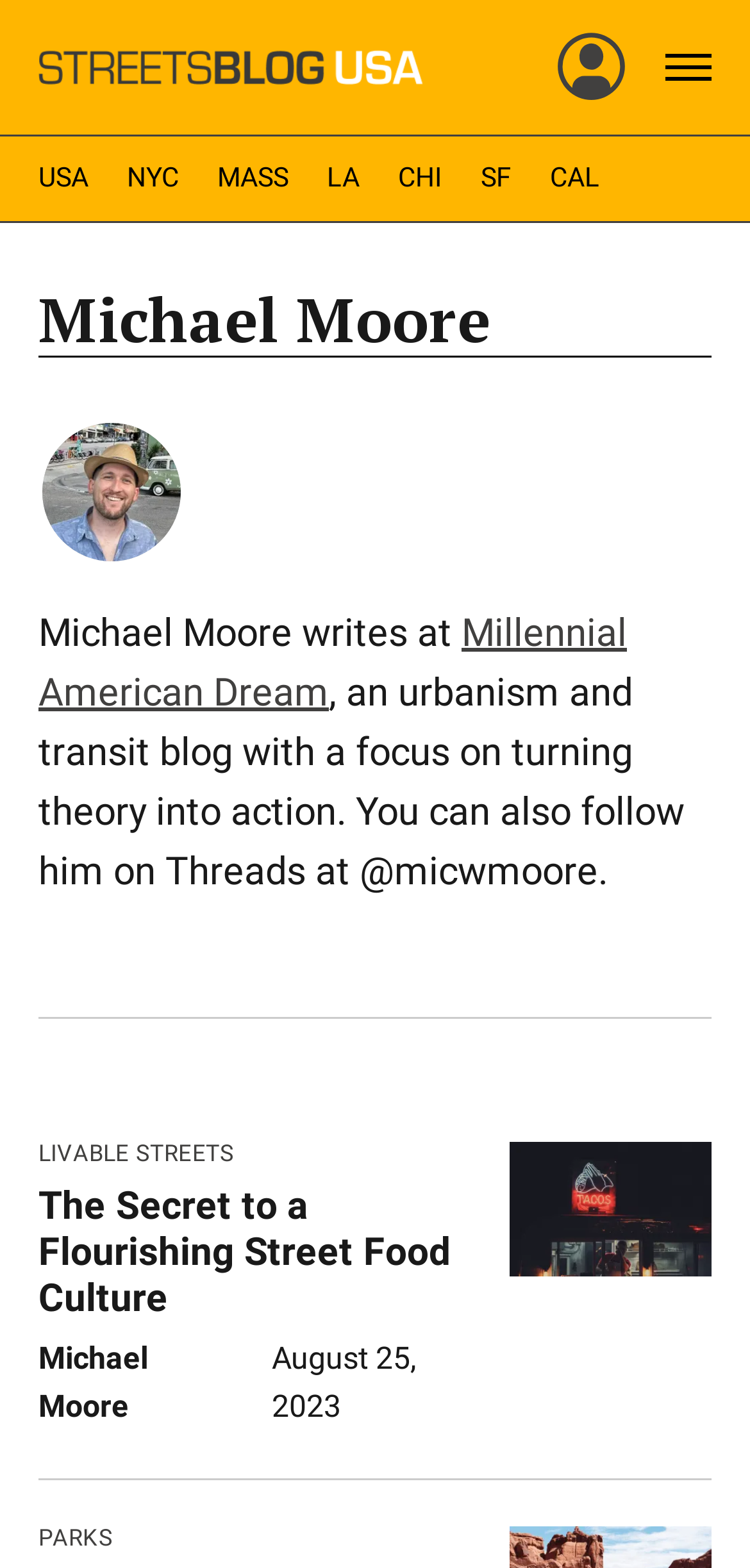What is the date of the latest article?
We need a detailed and exhaustive answer to the question. Please elaborate.

The date of the latest article is mentioned as 'August 25, 2023' in the static text element, which is below the title of the latest article.